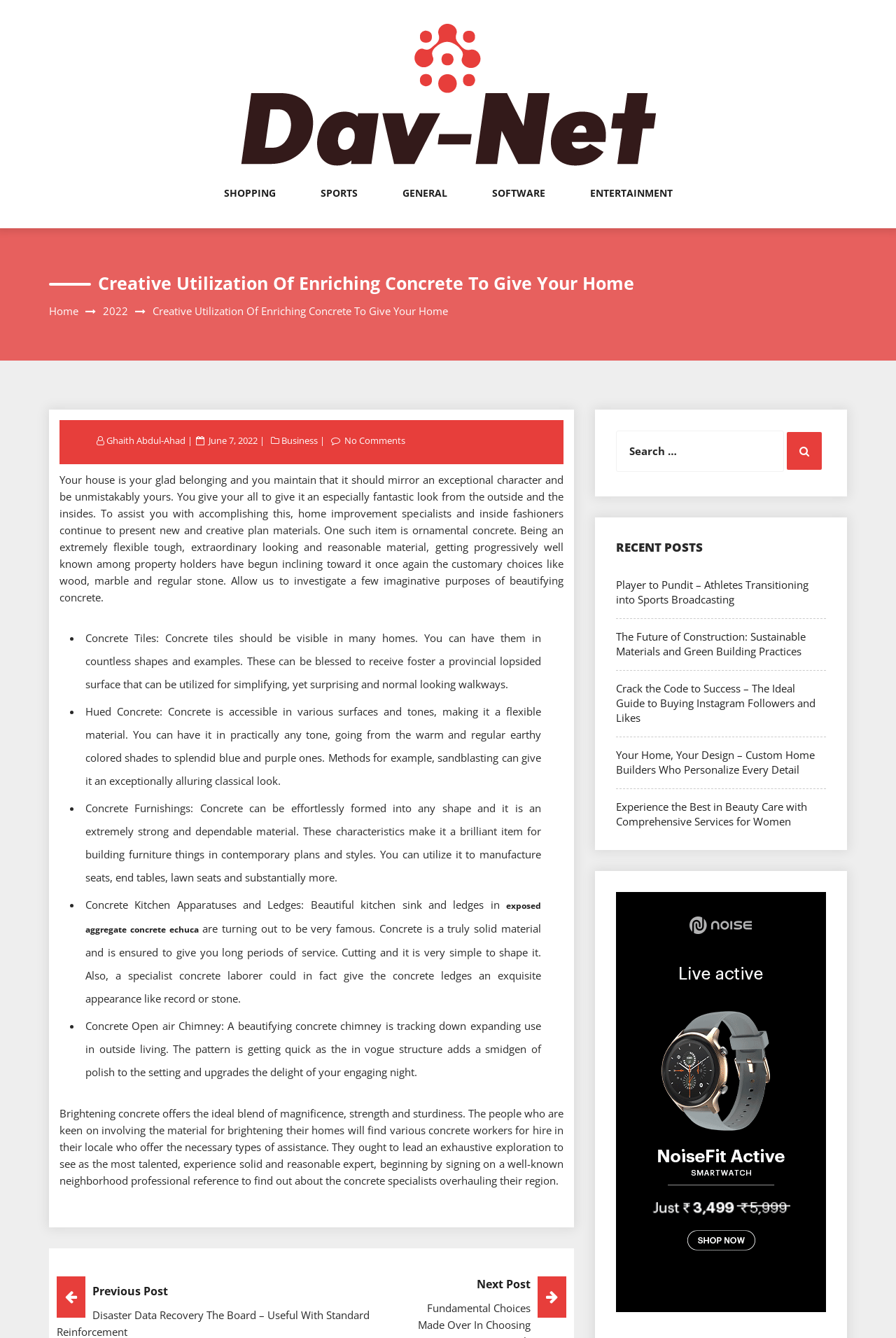Specify the bounding box coordinates of the element's area that should be clicked to execute the given instruction: "View the product details of 'LG 190L 2 Star Direct-Cool Single Door Refrigerator'". The coordinates should be four float numbers between 0 and 1, i.e., [left, top, right, bottom].

None